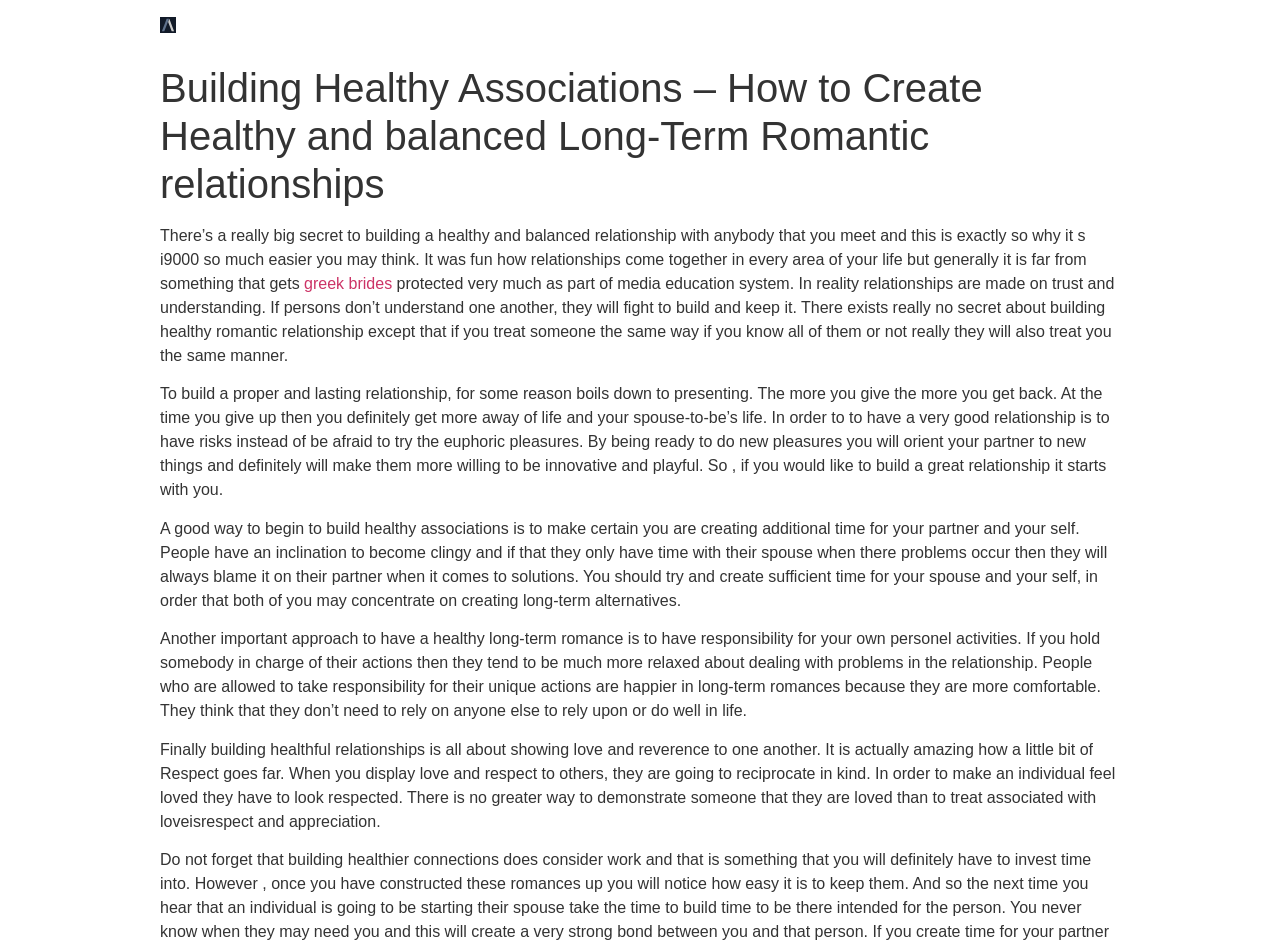Extract the main heading from the webpage content.

Building Healthy Associations – How to Create Healthy and balanced Long-Term Romantic relationships